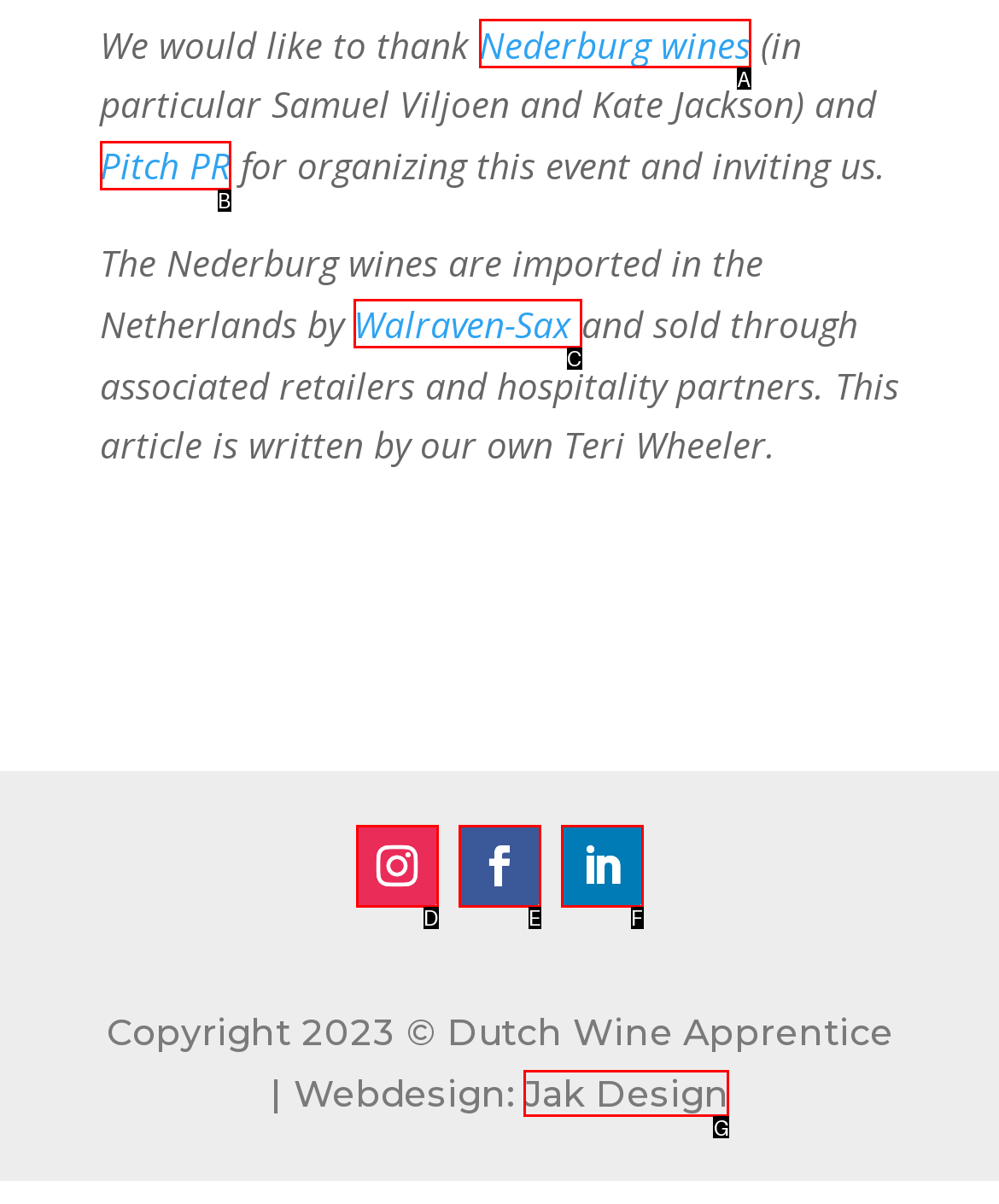Point out the HTML element that matches the following description: Follow
Answer with the letter from the provided choices.

D